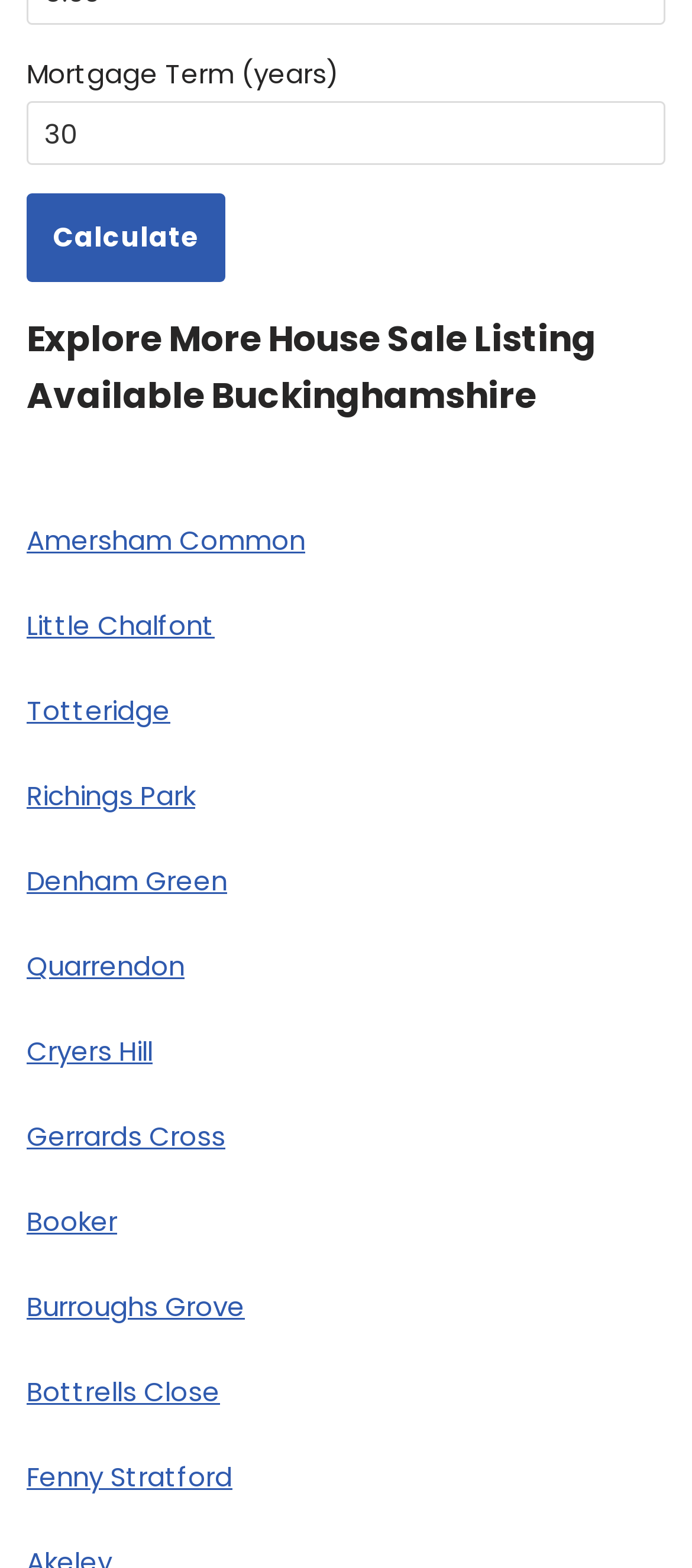Using the description "Cryers Hill", predict the bounding box of the relevant HTML element.

[0.038, 0.659, 0.221, 0.683]